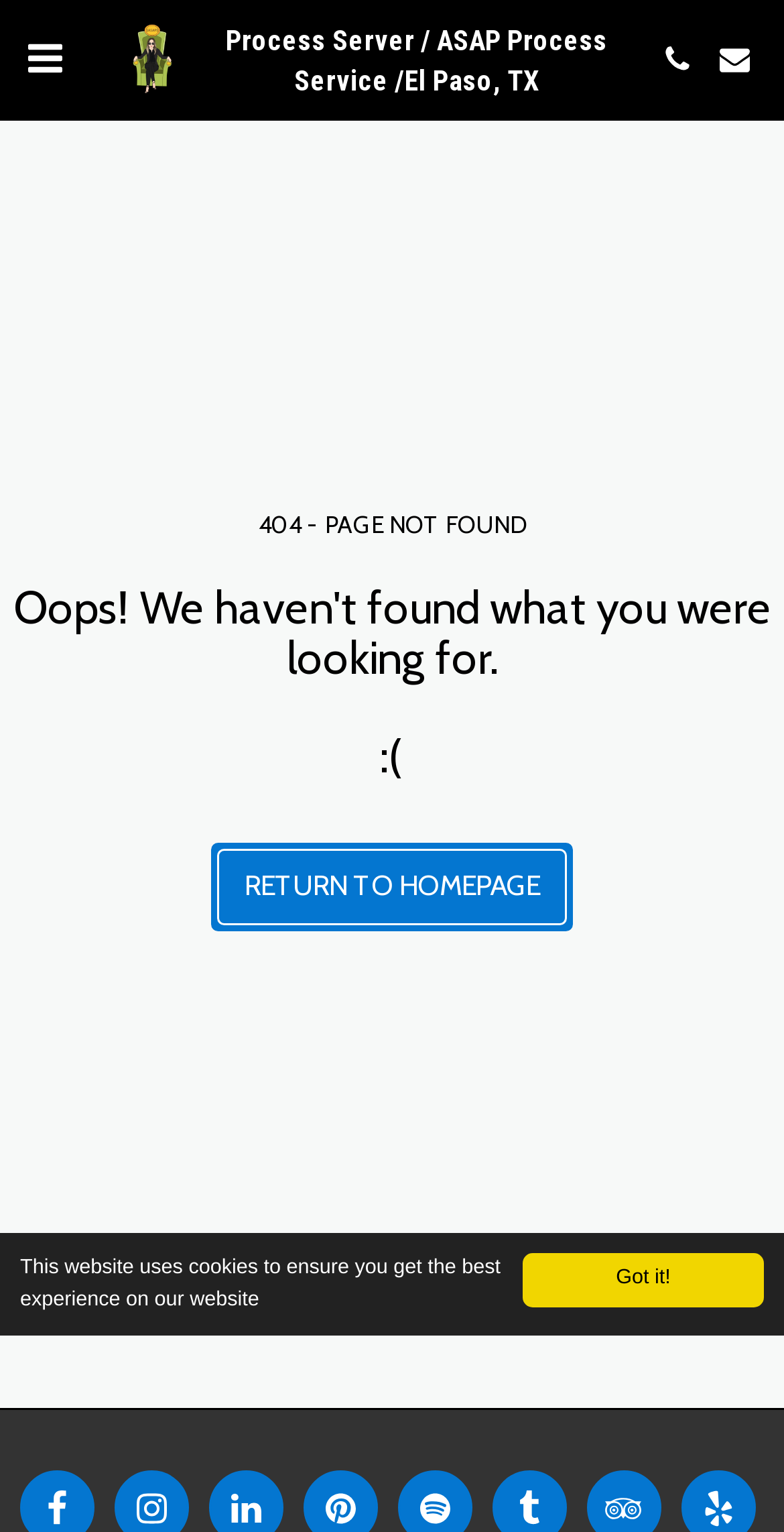What is the purpose of the ASAP Process Service?
Kindly offer a detailed explanation using the data available in the image.

I inferred the answer by analyzing the link element with the content 'Process Server / ASAP Process Service /El Paso, TX Process Server / ASAP Process Service /El Paso, TX' at coordinates [0.128, 0.0, 0.872, 0.077]. This suggests that ASAP Process Service is a process server, which is a professional who serves court documents to parties involved in a lawsuit.